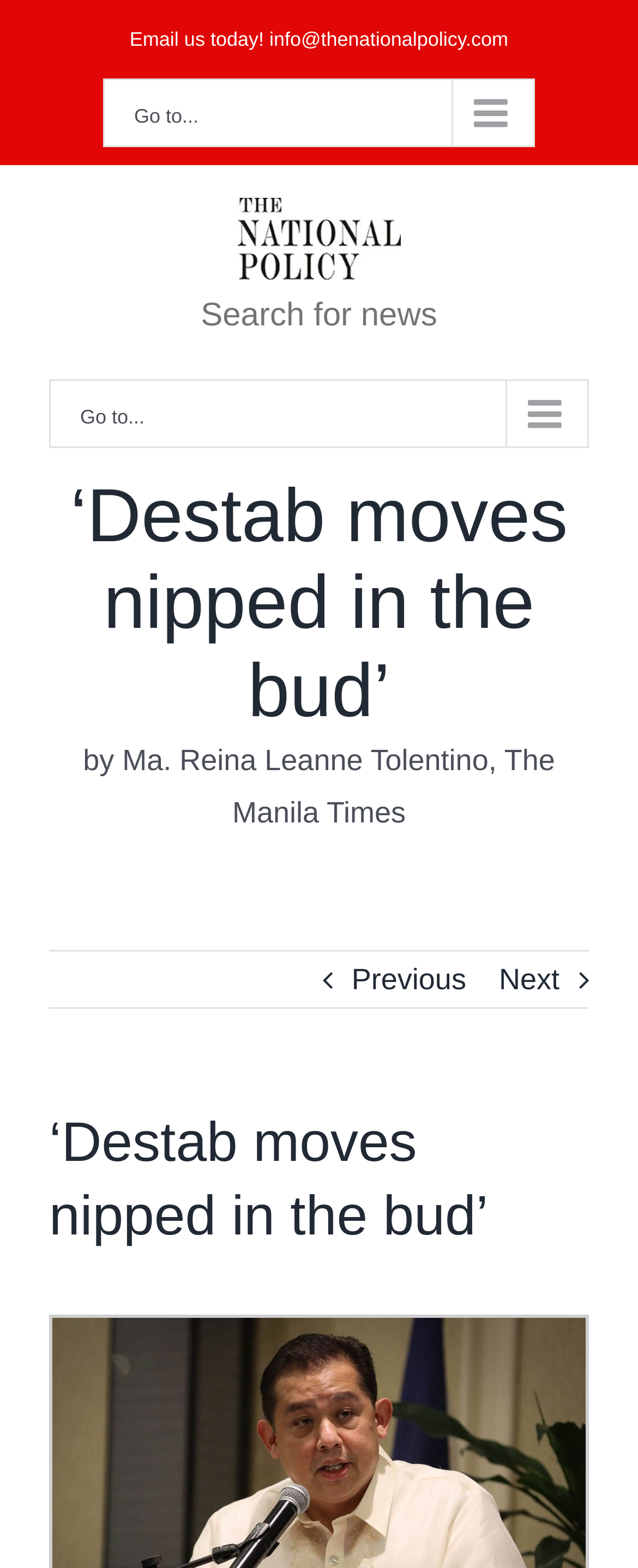Please find the bounding box coordinates in the format (top-left x, top-left y, bottom-right x, bottom-right y) for the given element description. Ensure the coordinates are floating point numbers between 0 and 1. Description: Go to...

[0.077, 0.242, 0.923, 0.286]